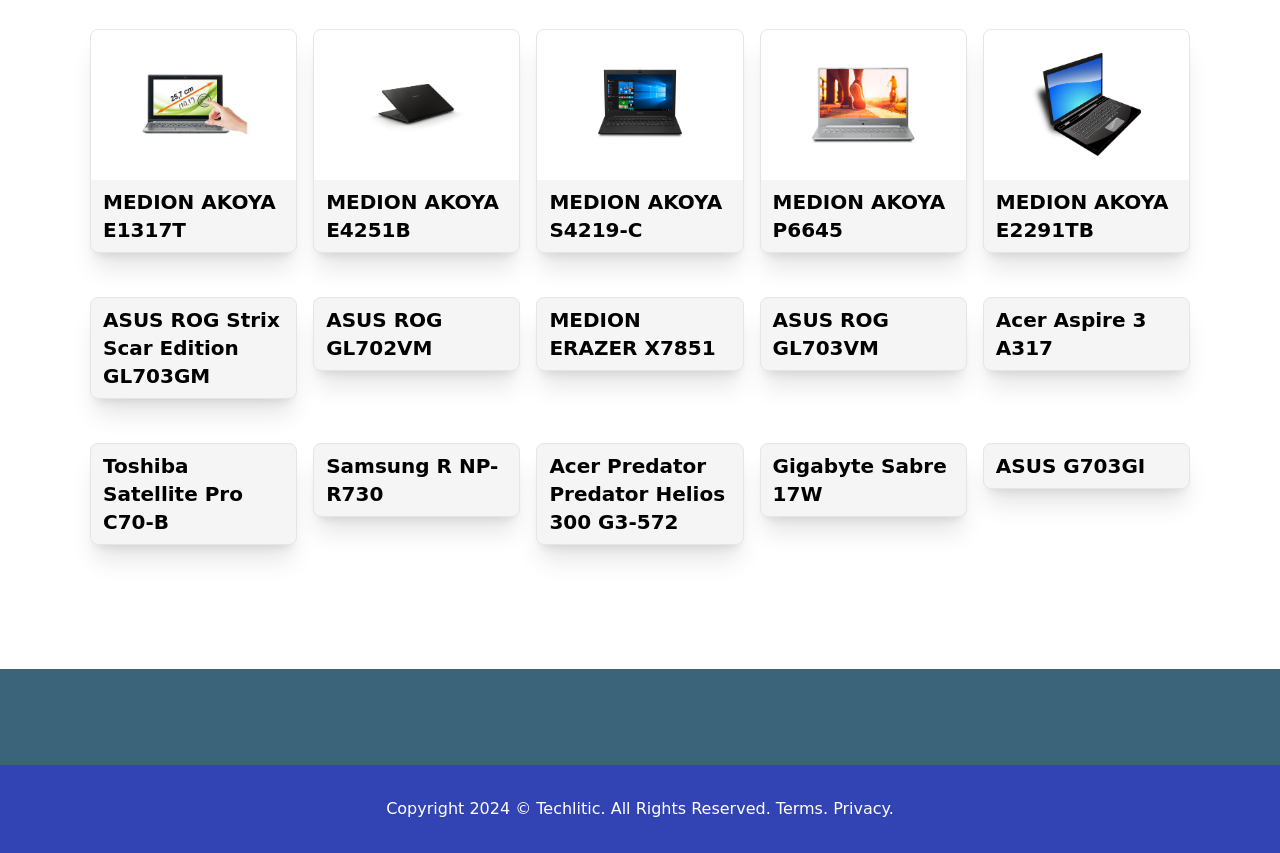Please answer the following question using a single word or phrase: 
What is the company name mentioned in the copyright information?

Techlitic